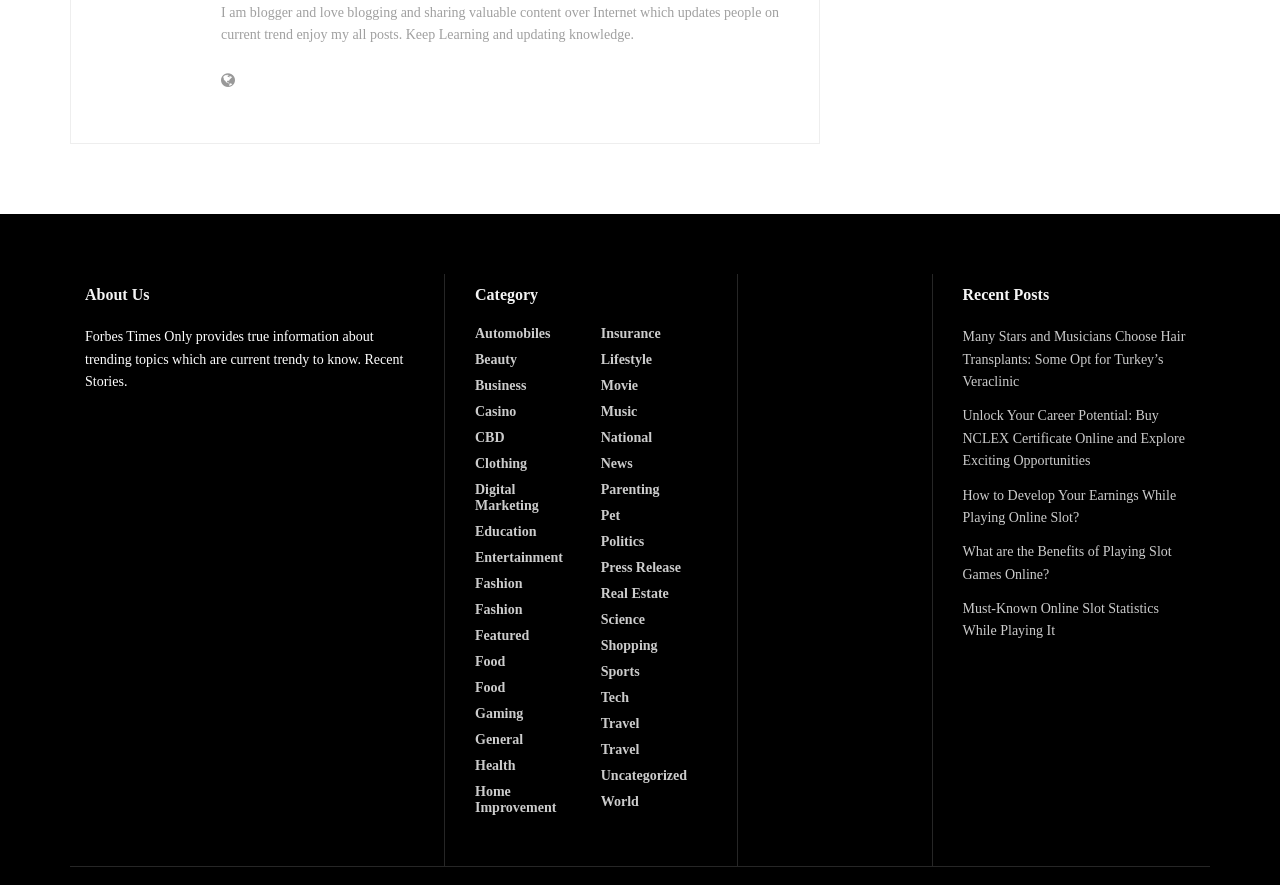What is the purpose of the 'About Us' section? From the image, respond with a single word or brief phrase.

To provide information about the website